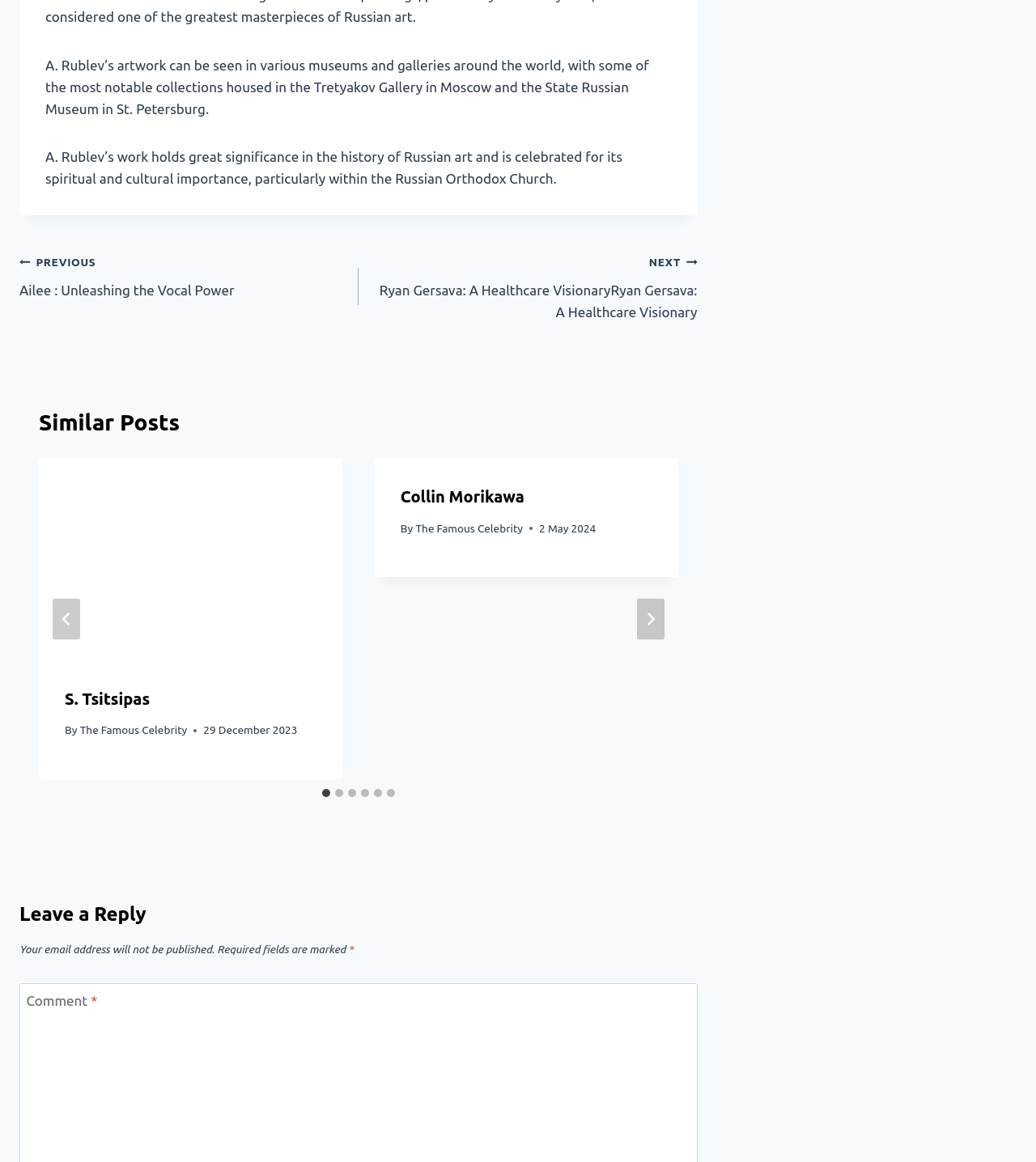Find the bounding box coordinates of the element to click in order to complete this instruction: "Leave a reply". The bounding box coordinates must be four float numbers between 0 and 1, denoted as [left, top, right, bottom].

[0.019, 0.775, 0.673, 0.8]